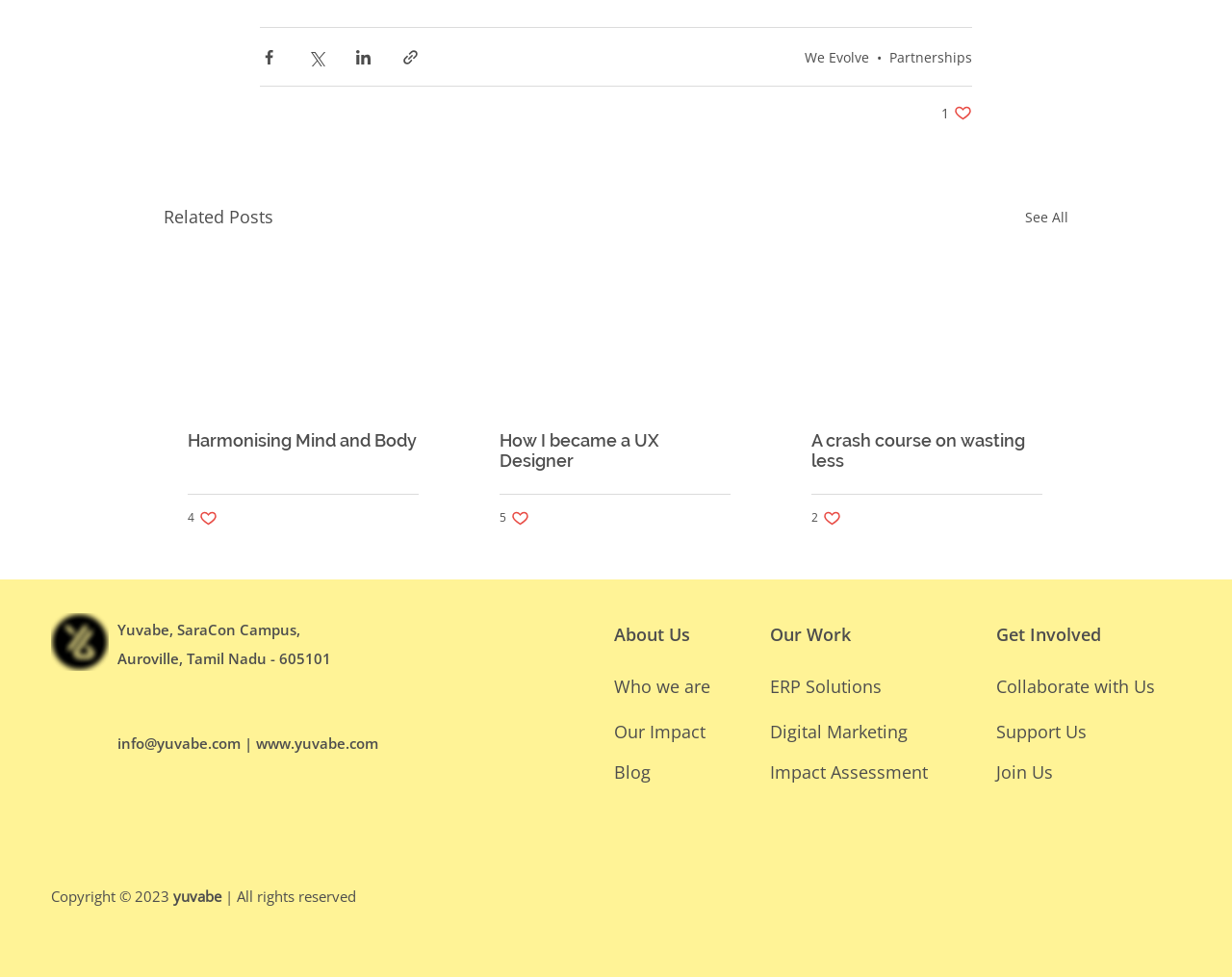Please find and report the bounding box coordinates of the element to click in order to perform the following action: "Check the Copyright information". The coordinates should be expressed as four float numbers between 0 and 1, in the format [left, top, right, bottom].

[0.041, 0.907, 0.138, 0.927]